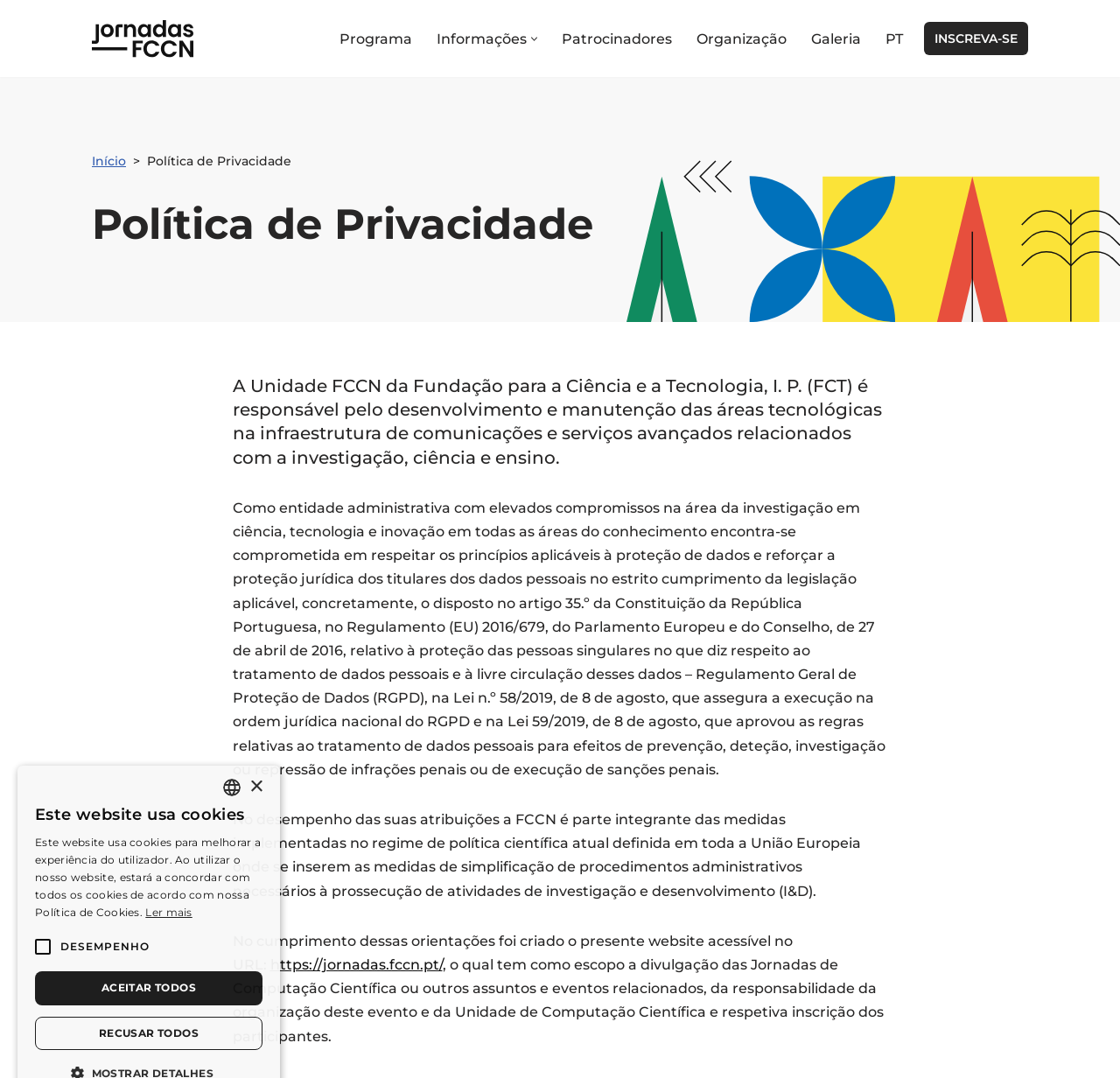Please identify the bounding box coordinates of the element I should click to complete this instruction: 'Visit the 'https://jornadas.fccn.pt/' website'. The coordinates should be given as four float numbers between 0 and 1, like this: [left, top, right, bottom].

[0.241, 0.887, 0.395, 0.903]